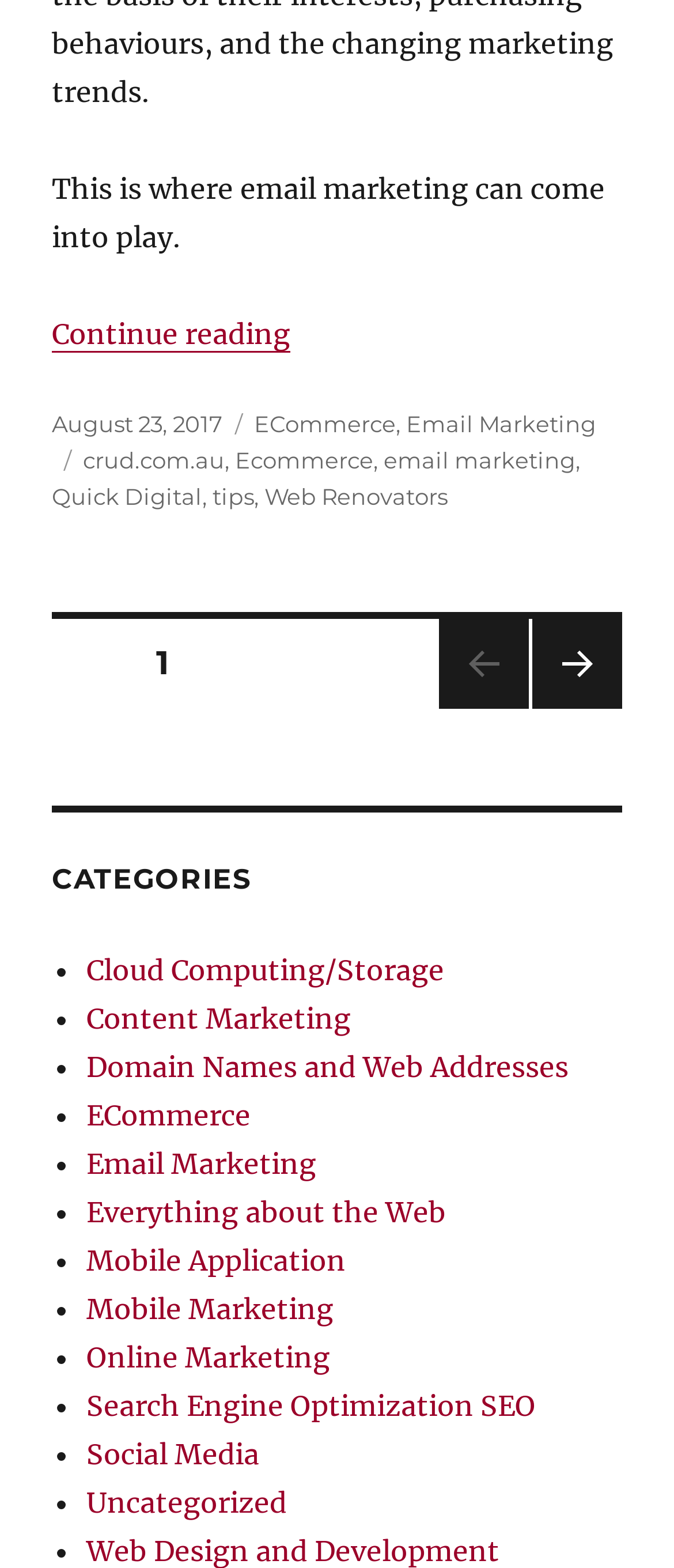Identify the bounding box coordinates of the element that should be clicked to fulfill this task: "Click CONTACT". The coordinates should be provided as four float numbers between 0 and 1, i.e., [left, top, right, bottom].

None